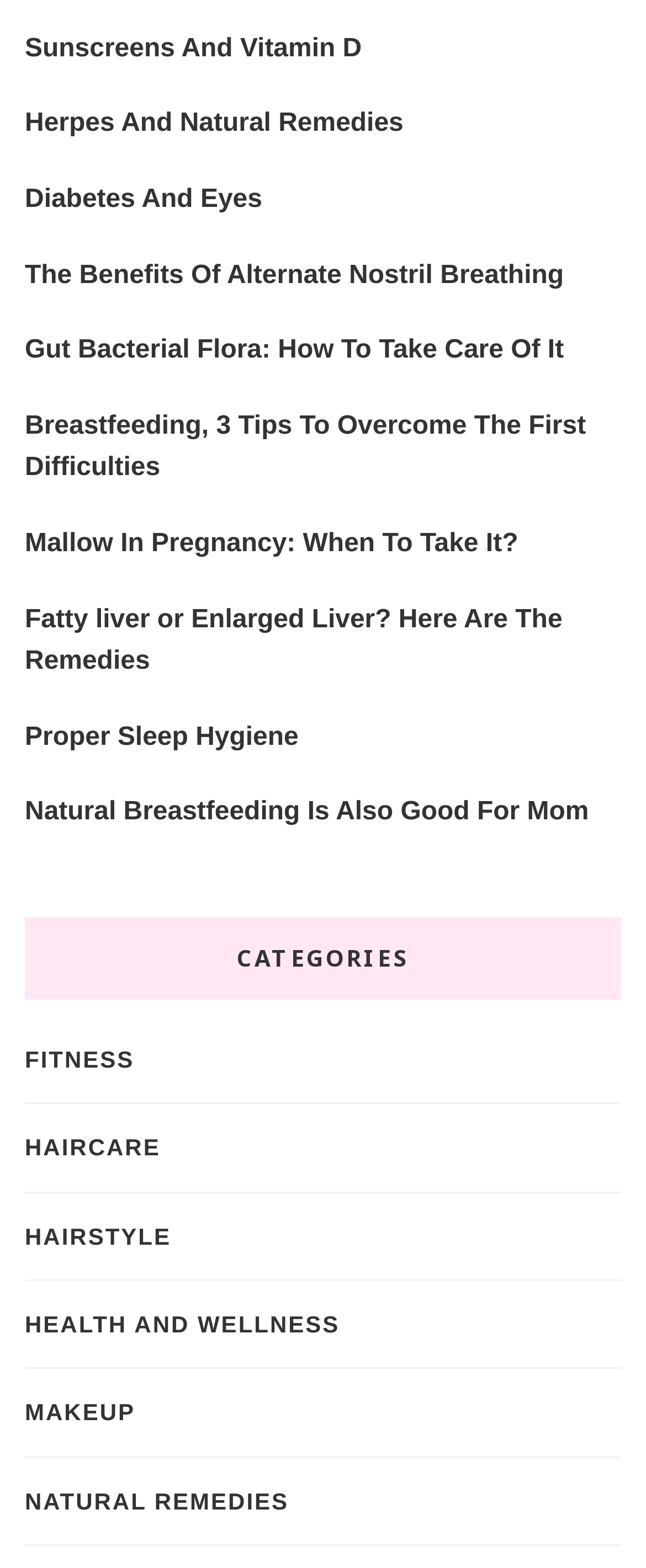Locate the bounding box coordinates of the element that needs to be clicked to carry out the instruction: "View articles about health and wellness". The coordinates should be given as four float numbers ranging from 0 to 1, i.e., [left, top, right, bottom].

[0.038, 0.833, 0.526, 0.857]